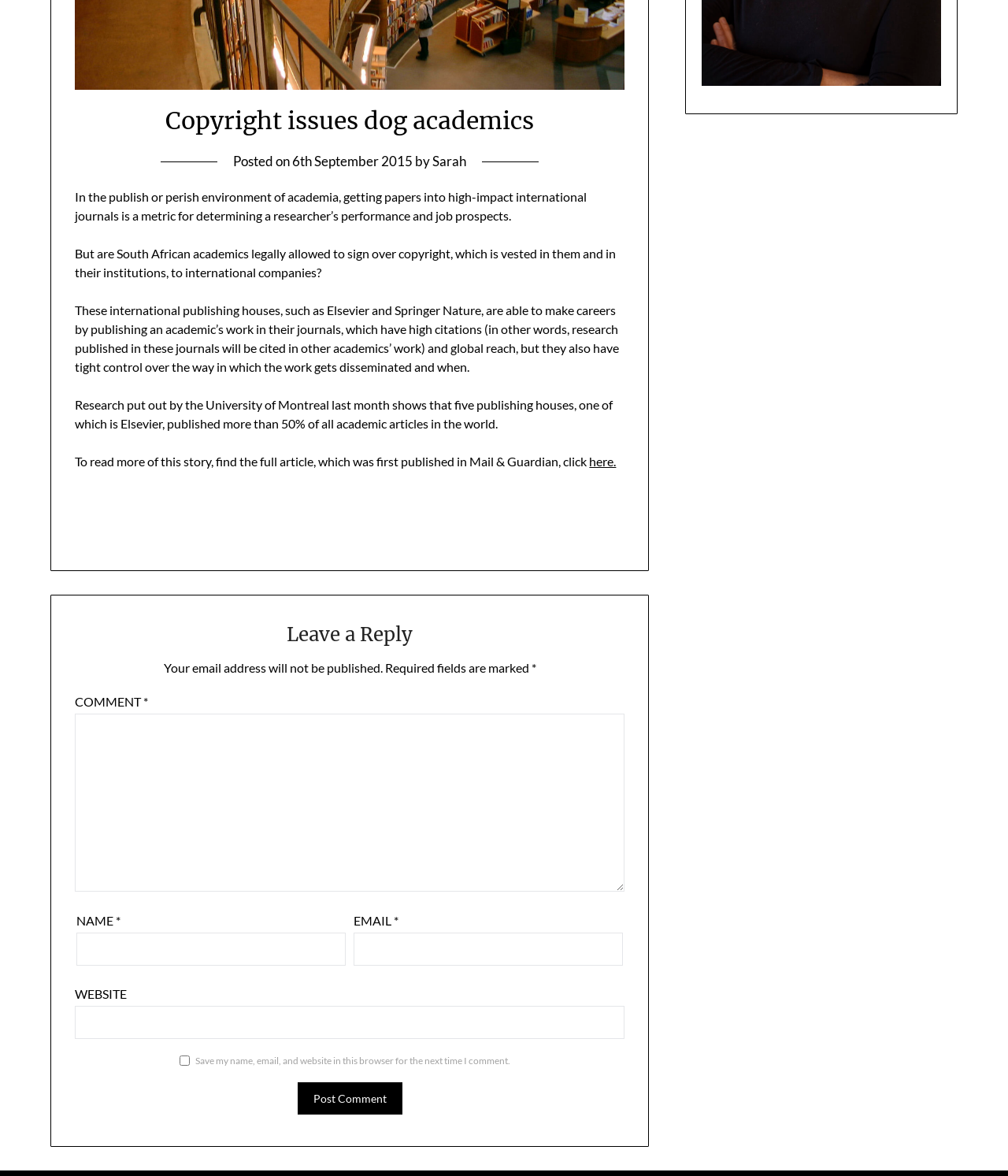Using the format (top-left x, top-left y, bottom-right x, bottom-right y), provide the bounding box coordinates for the described UI element. All values should be floating point numbers between 0 and 1: Sarah

[0.429, 0.13, 0.463, 0.144]